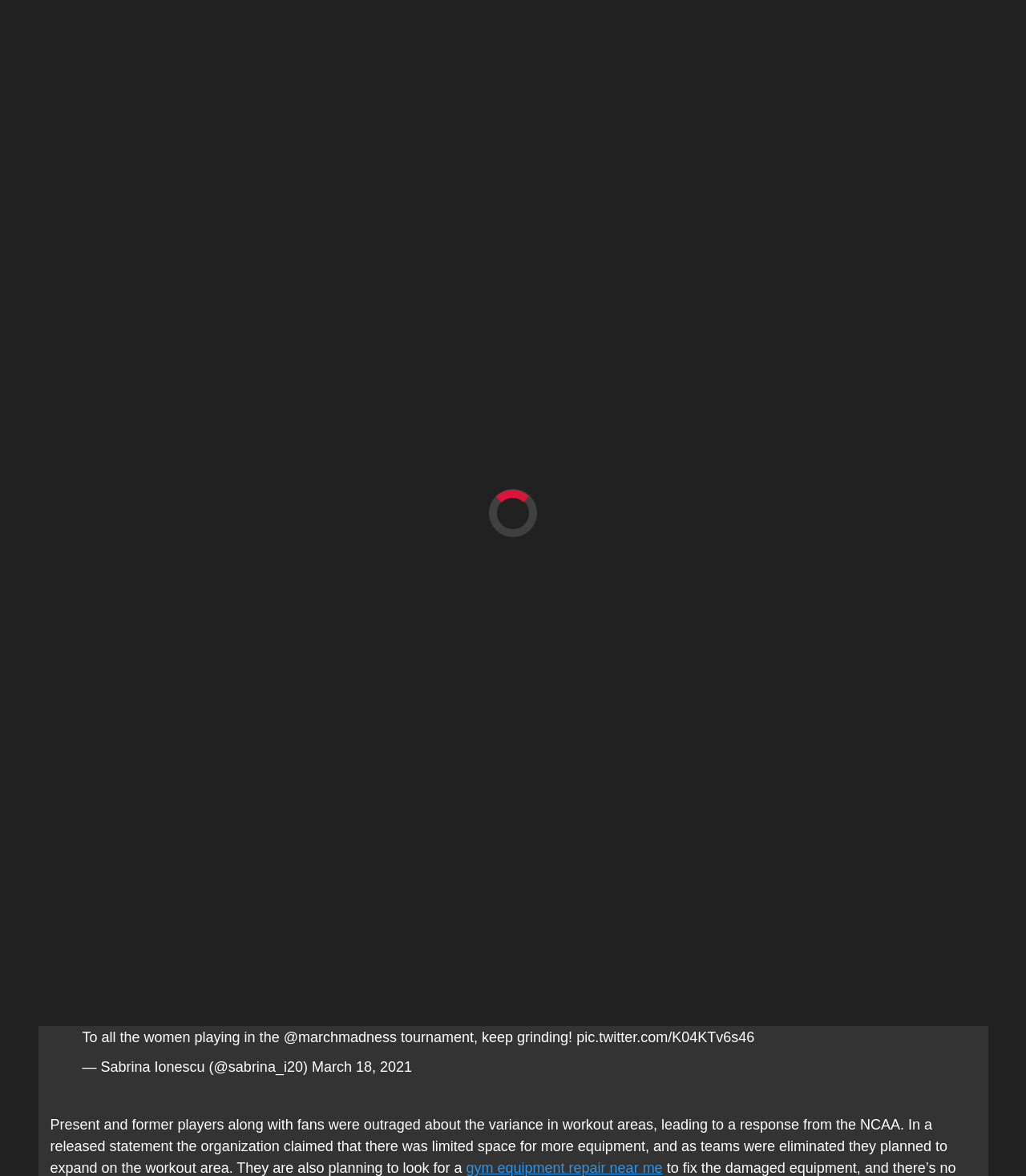What is the name of the author of the article?
Refer to the screenshot and respond with a concise word or phrase.

Ryan Sylvia